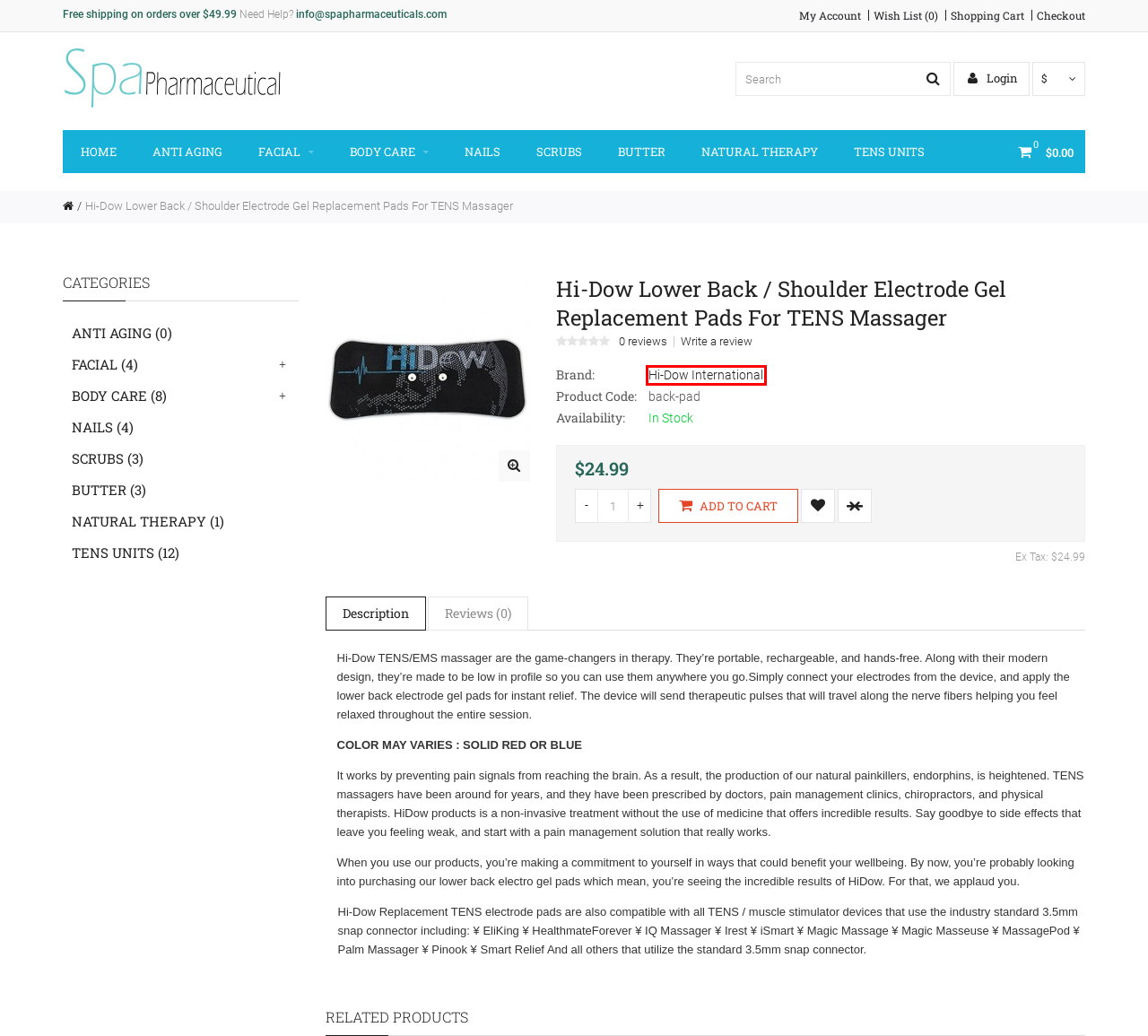Examine the screenshot of the webpage, which has a red bounding box around a UI element. Select the webpage description that best fits the new webpage after the element inside the red bounding box is clicked. Here are the choices:
A. Obey Your Body Dead Sea Body Scrubs
B. Account Login
C. Shop Obey Your Body - Body Butter
D. Shop For Nature Creation Heating Pads
E. Shop 70% OFF Hidow Iq Massagers TENS Unit Massagers and Pain Relief Units – Hidow iq Massagers
F. Spa Pharmaceuticals Unique Wellness & Beauty Products
G. Obey Your Body Facial Skin Care Products for Every Skin Type & Condition. Read Reviews & Shop
H. Hi-Dow International

H